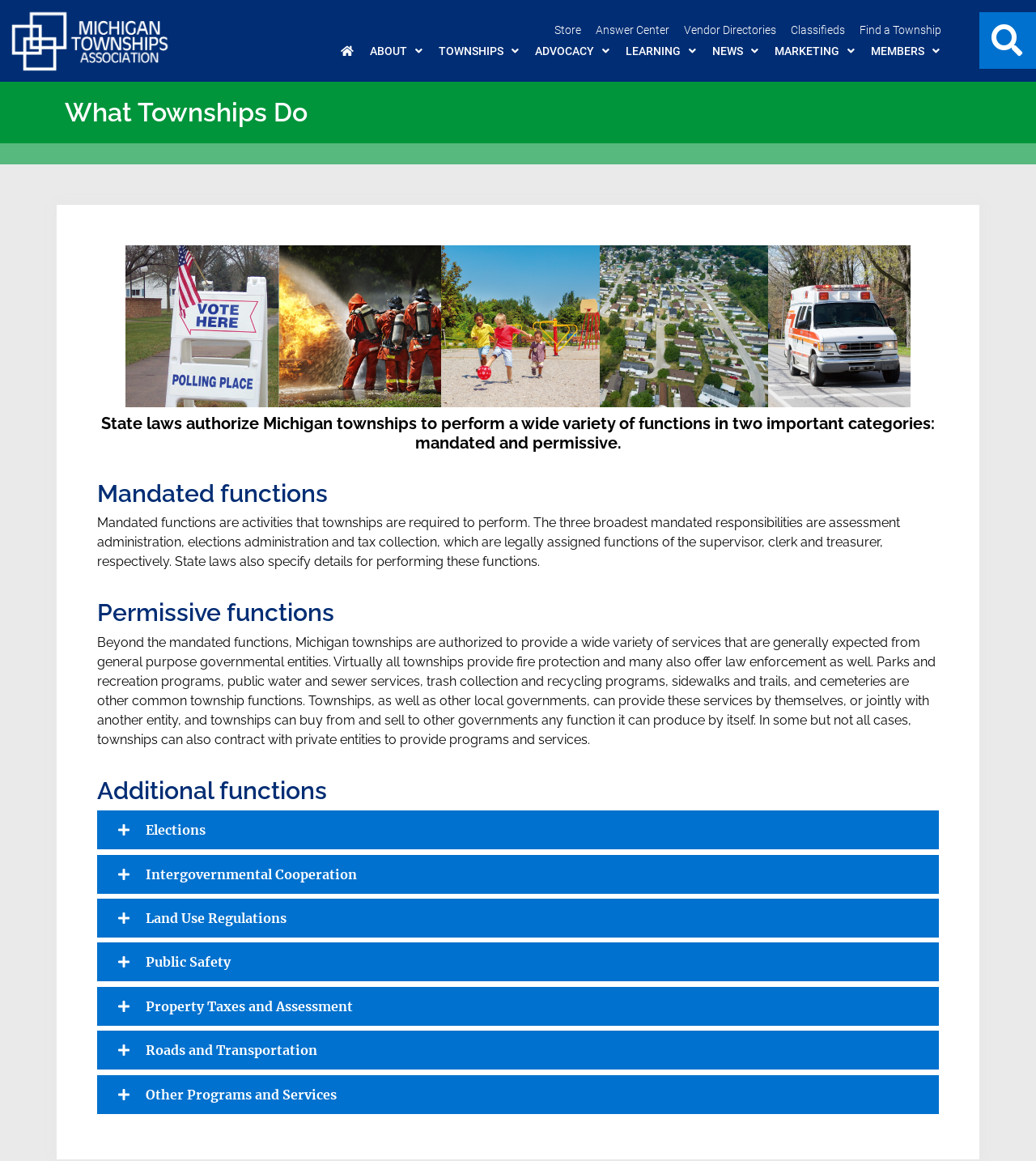What is the role of the supervisor in mandated functions?
Can you give a detailed and elaborate answer to the question?

The webpage states that mandated functions are activities that townships are required to perform, and one of the three broadest mandated responsibilities is assessment administration, which is legally assigned to the supervisor.